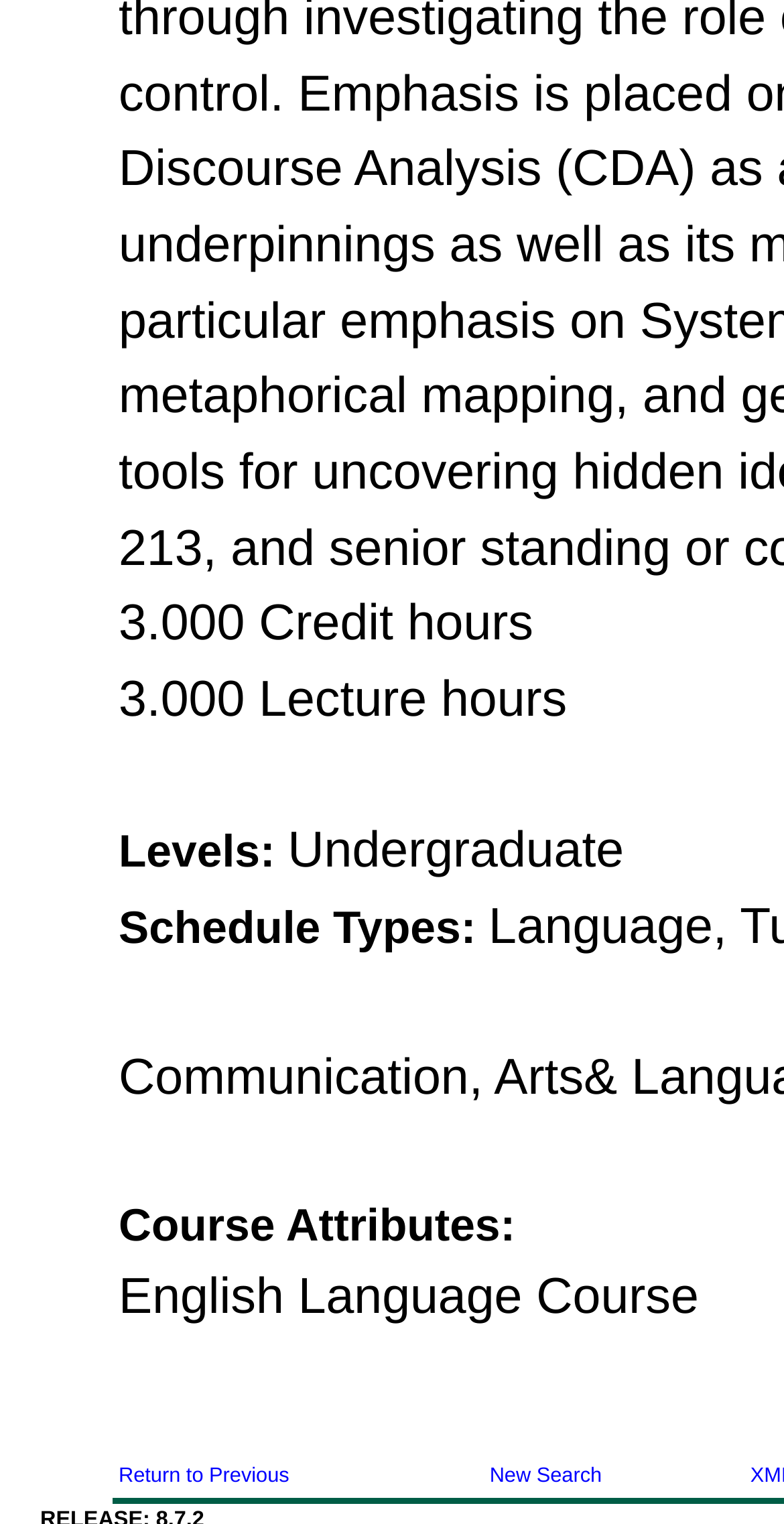Locate the bounding box for the described UI element: "Return to Previous". Ensure the coordinates are four float numbers between 0 and 1, formatted as [left, top, right, bottom].

[0.151, 0.961, 0.369, 0.976]